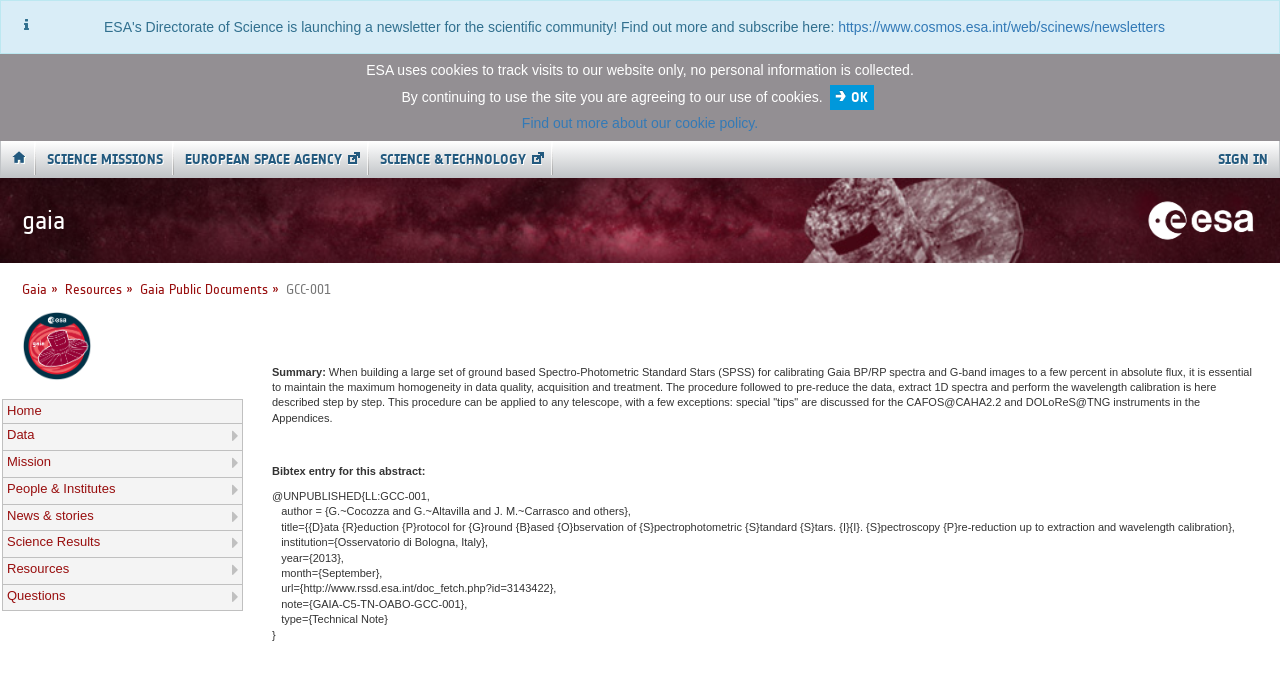Locate the bounding box coordinates of the clickable part needed for the task: "Read the Gaia summary".

[0.212, 0.52, 0.983, 0.625]